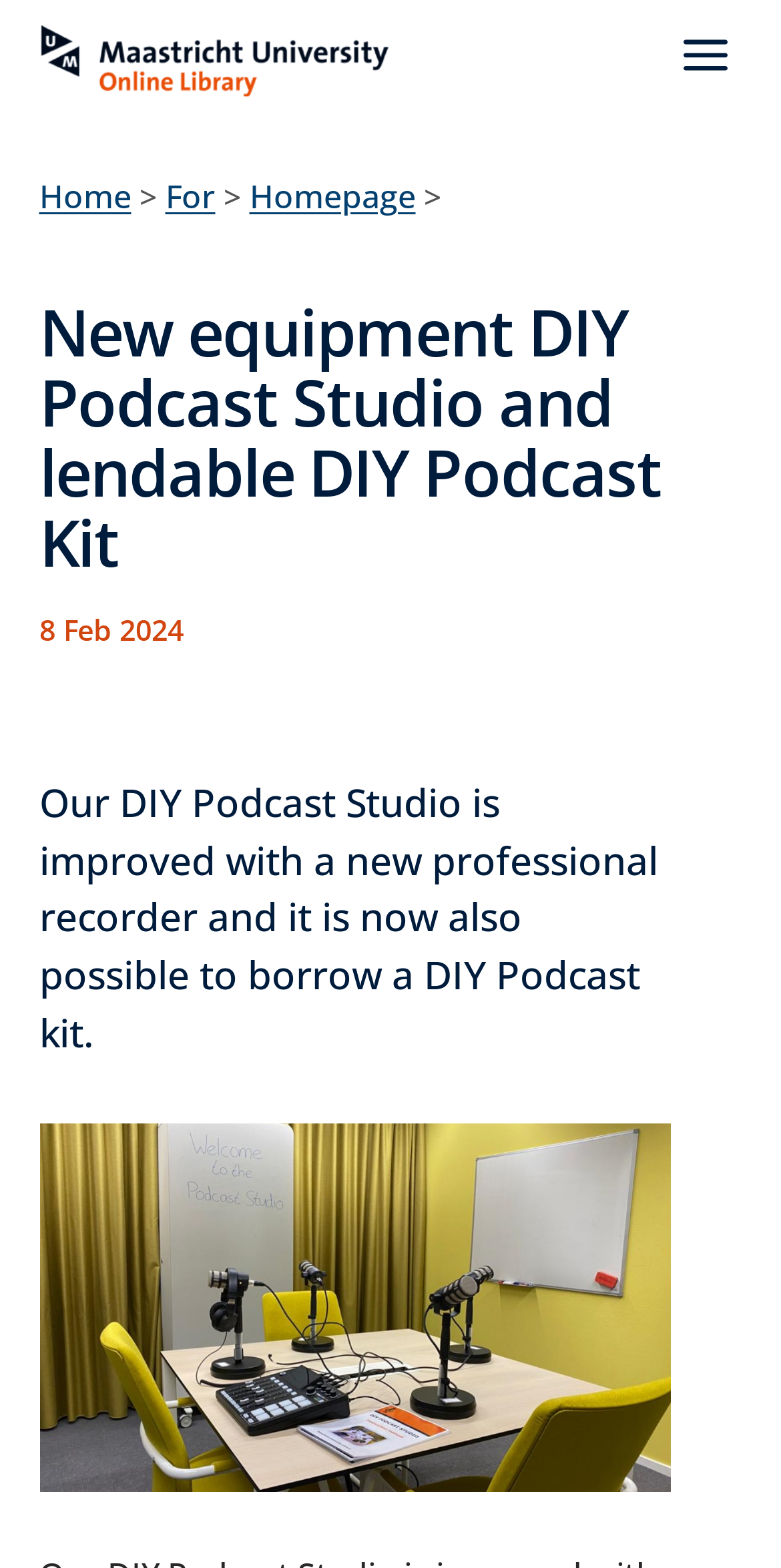Is the DIY Podcast kit available for borrowing?
Look at the image and answer the question using a single word or phrase.

Yes